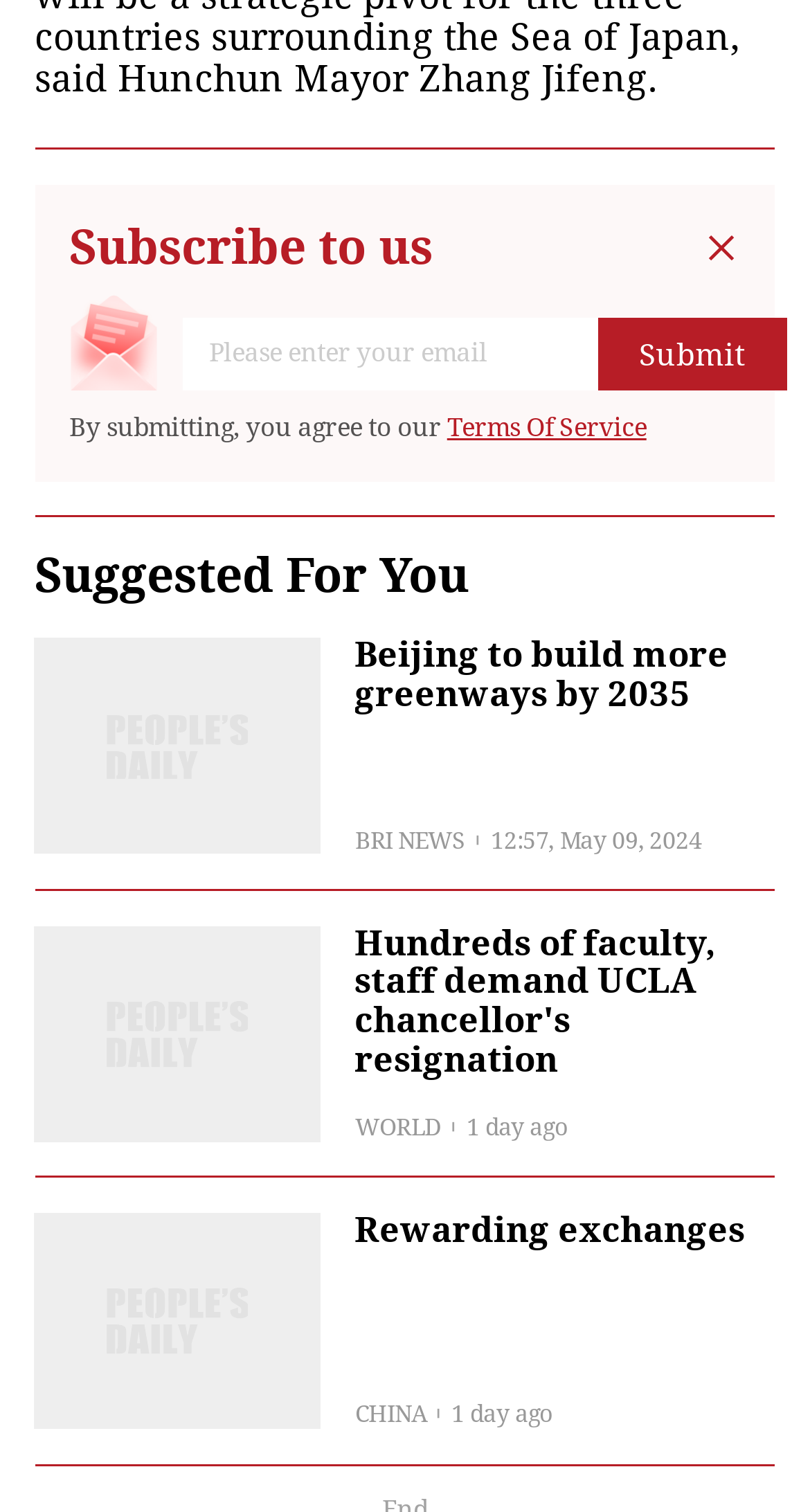What is the category of the news section?
Look at the webpage screenshot and answer the question with a detailed explanation.

The news section is categorized under 'WORLD' and has a subcategory 'CHINA', indicating that it is a section for international news.